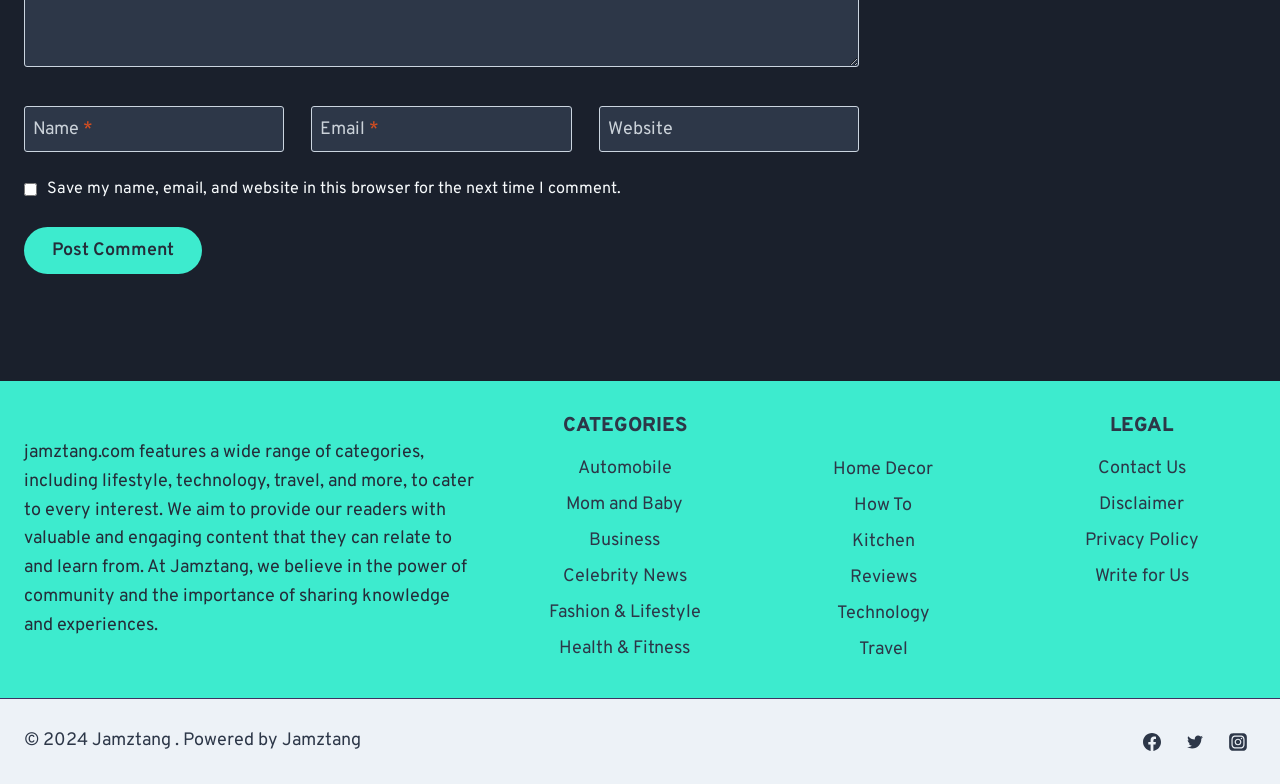What is the purpose of the checkbox?
Using the visual information, reply with a single word or short phrase.

Save comment info